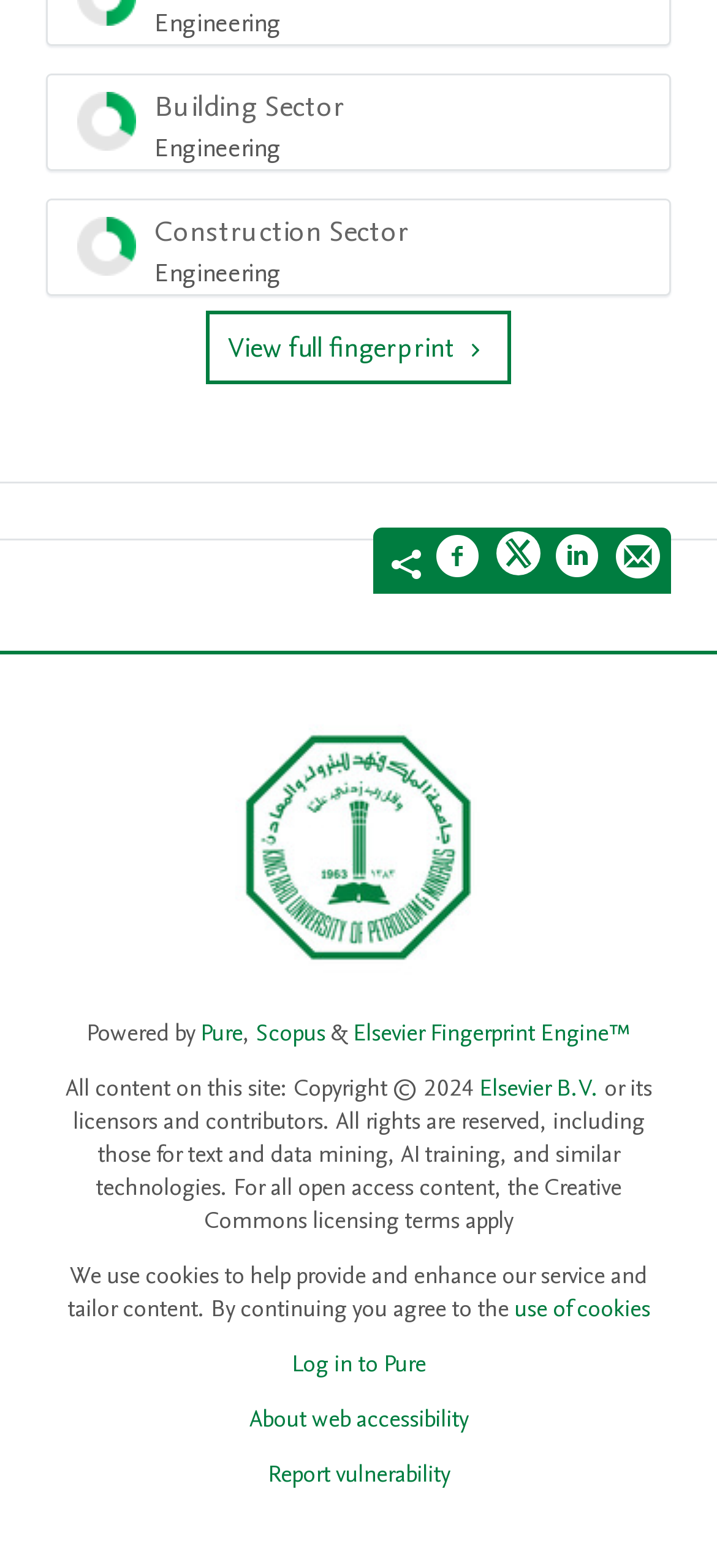Please provide a short answer using a single word or phrase for the question:
What is the copyright year of the website content?

2024